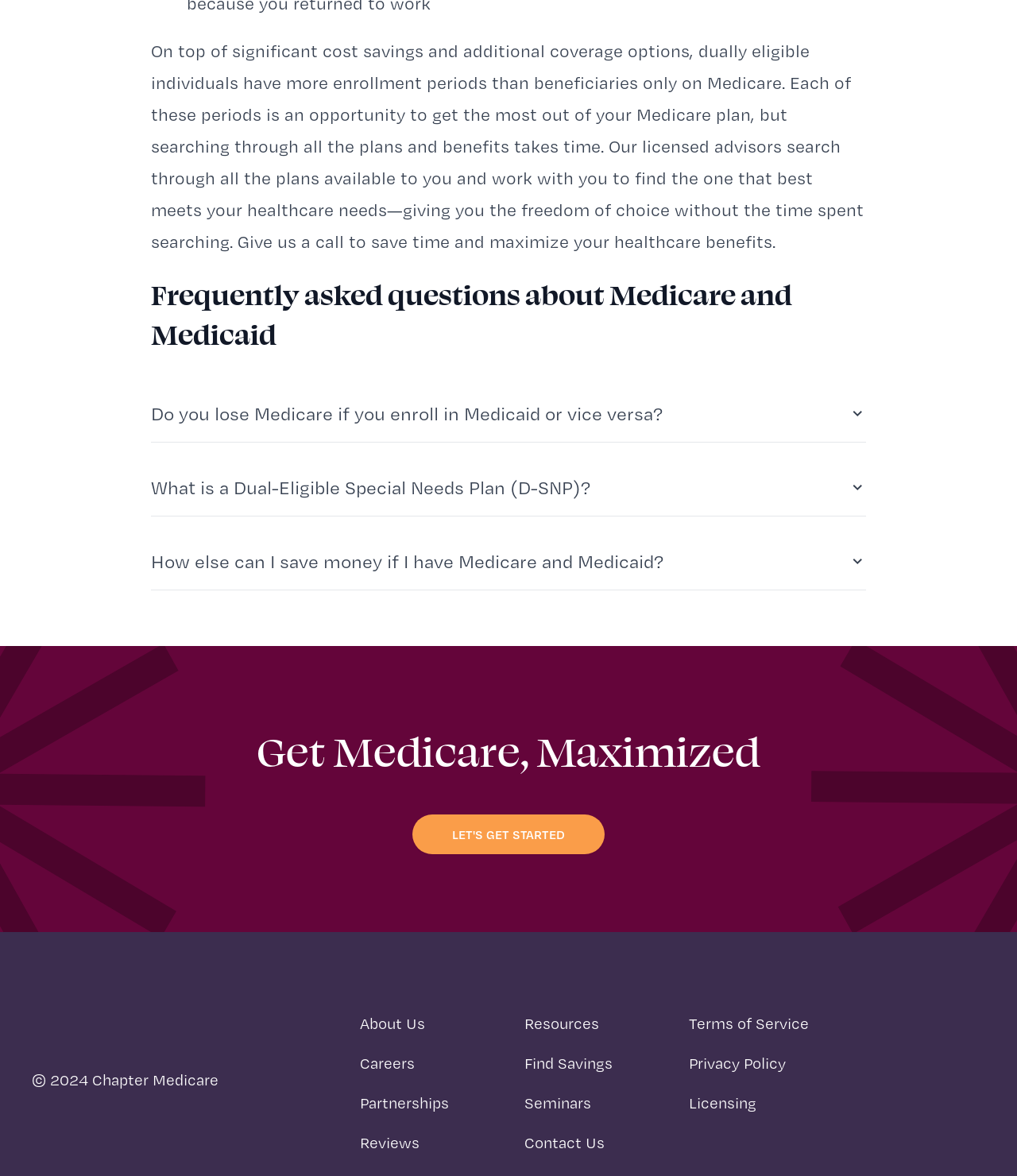How many FAQs are listed on this webpage?
Please provide a single word or phrase in response based on the screenshot.

3